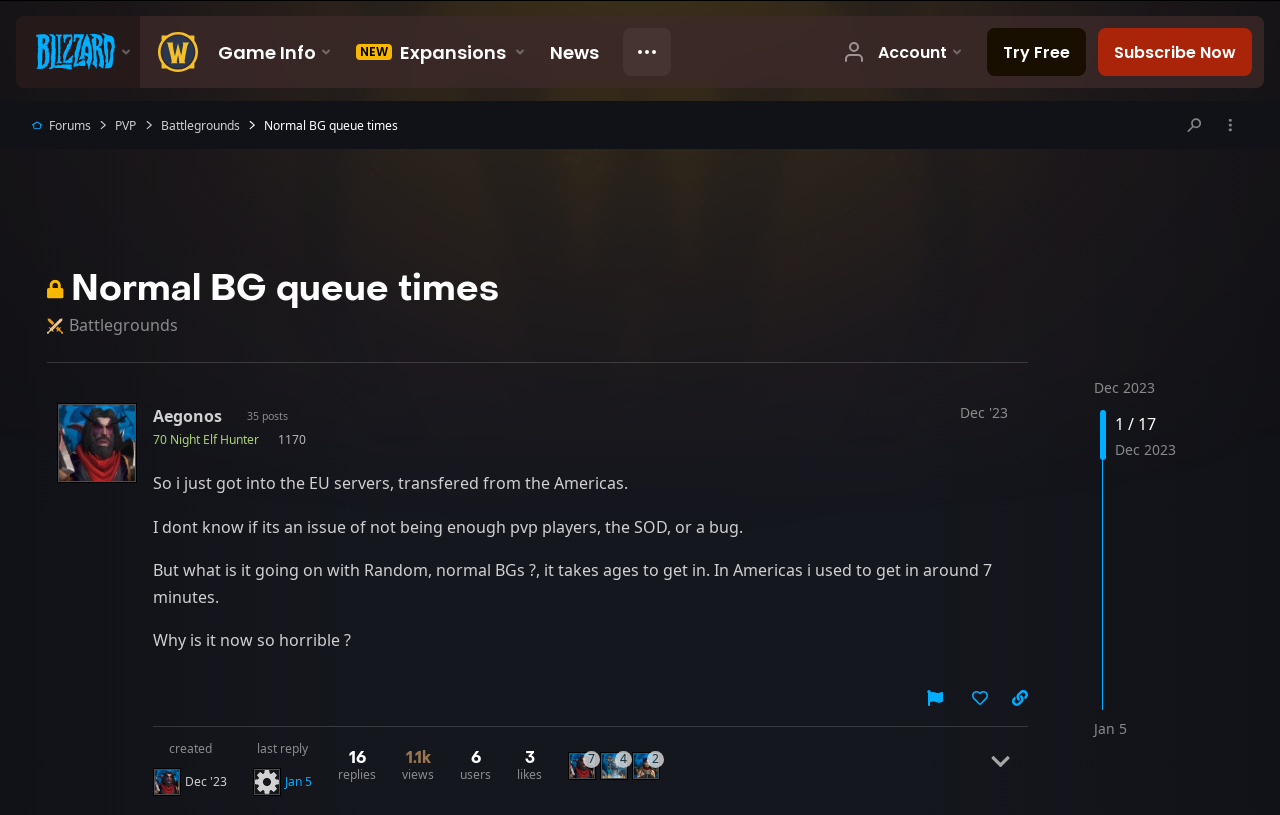Determine the bounding box coordinates of the element that should be clicked to execute the following command: "Report content".

[0.724, 0.847, 0.737, 0.867]